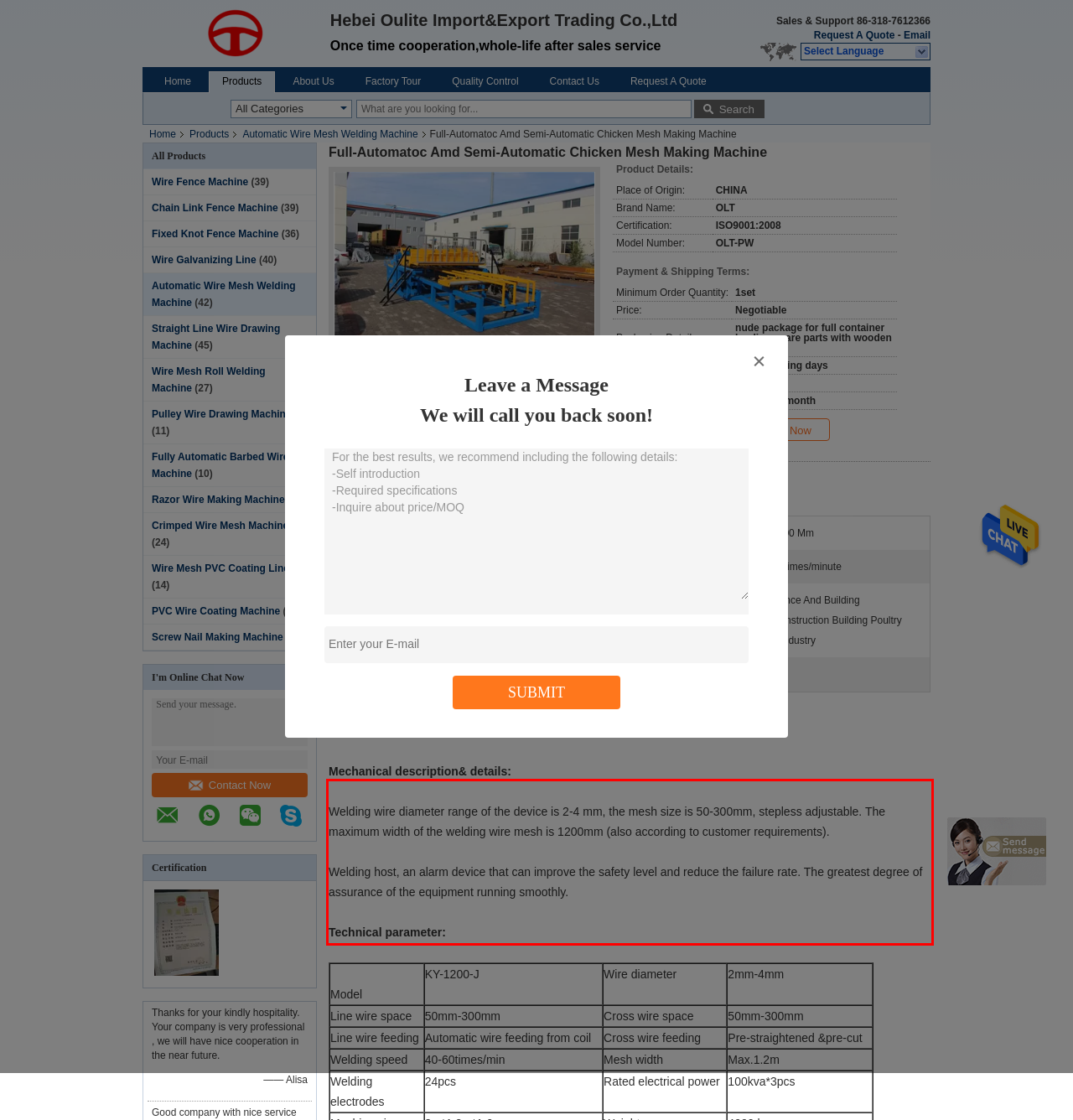From the screenshot of the webpage, locate the red bounding box and extract the text contained within that area.

Welding wire diameter range of the device is 2-4 mm, the mesh size is 50-300mm, stepless adjustable. The maximum width of the welding wire mesh is 1200mm (also according to customer requirements). Welding host, an alarm device that can improve the safety level and reduce the failure rate. The greatest degree of assurance of the equipment running smoothly. Technical parameter: